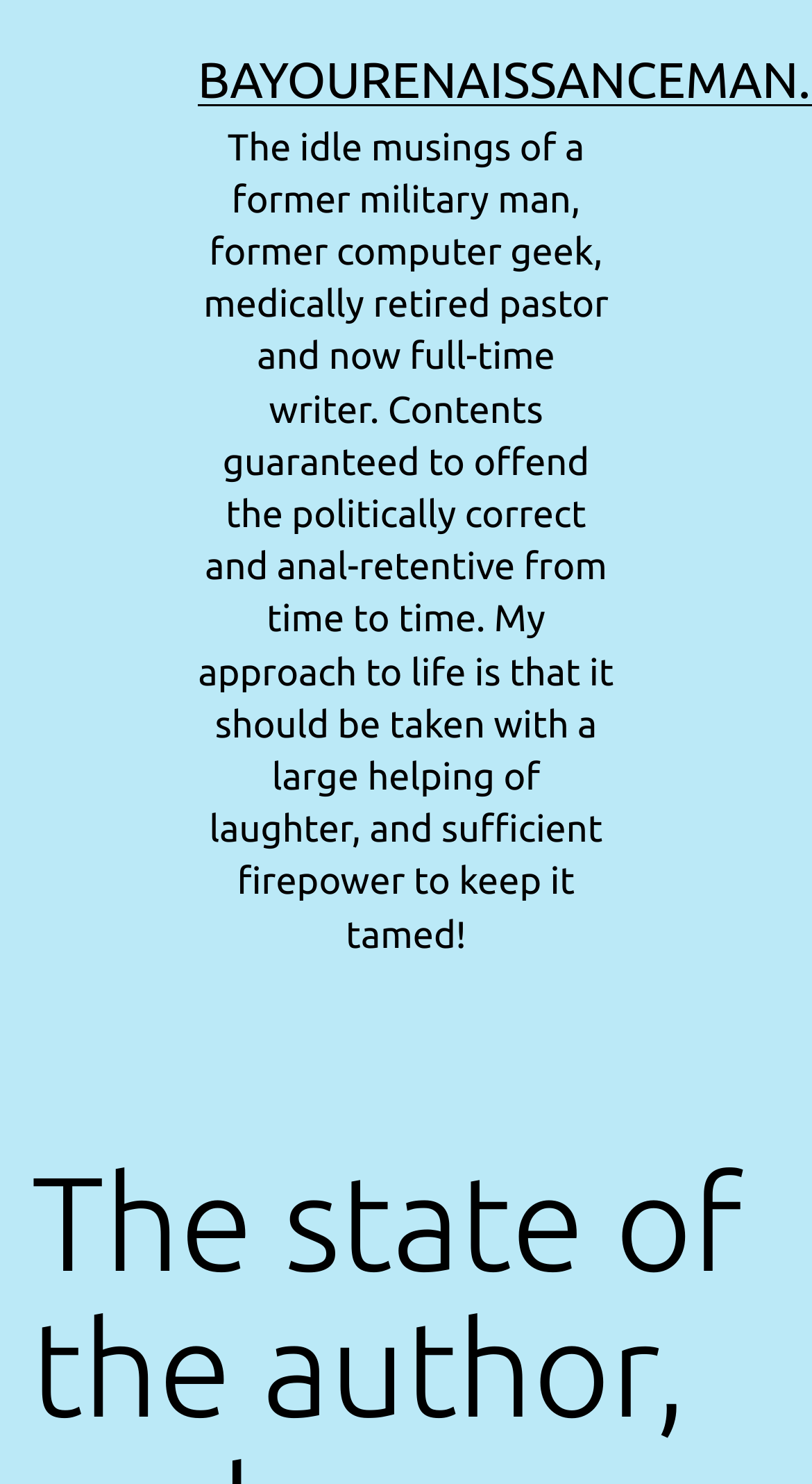Identify the first-level heading on the webpage and generate its text content.

The state of the author, and my current book projects